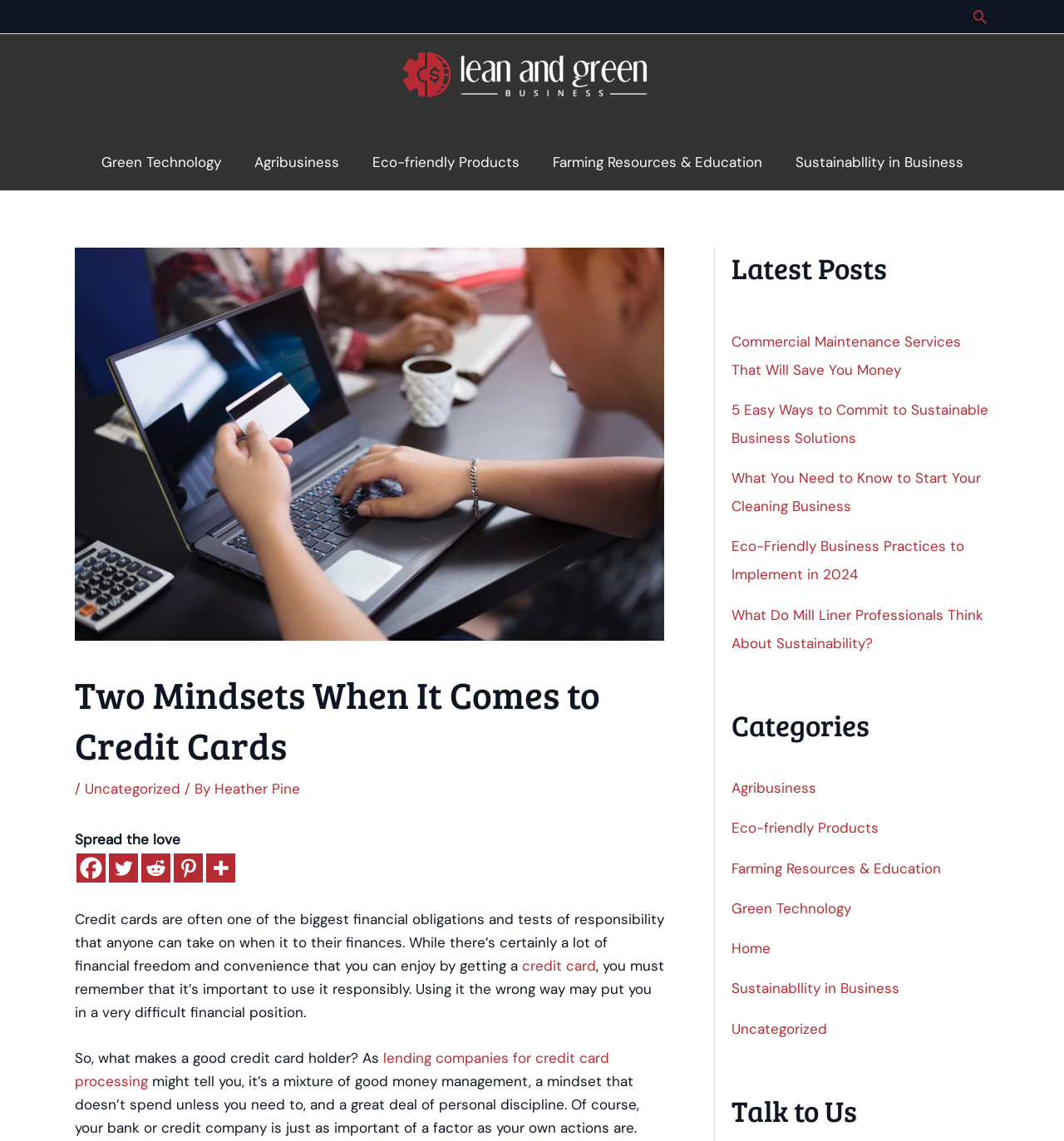Answer the following inquiry with a single word or phrase:
What is the topic of the main article?

Credit cards